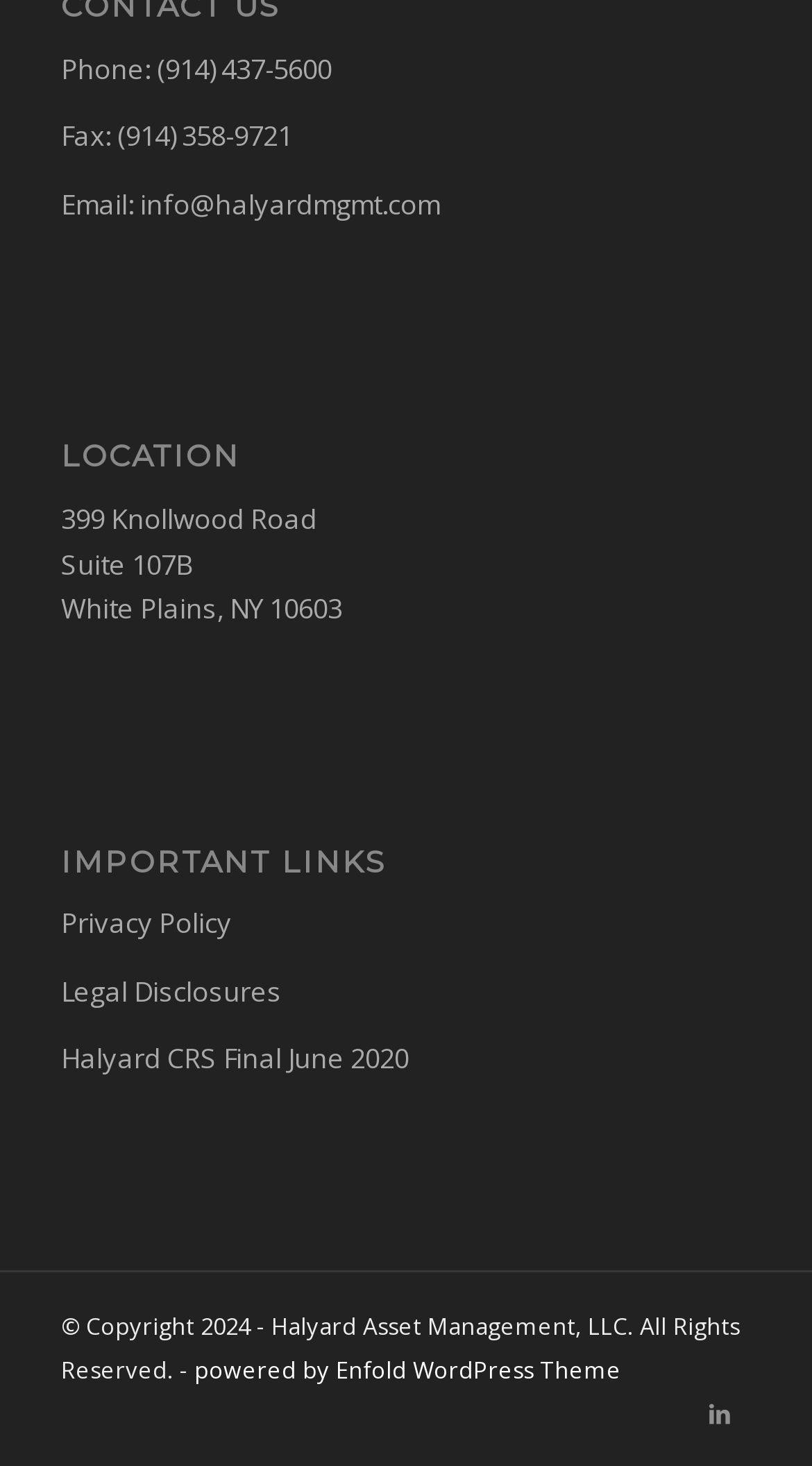What is the phone number?
Answer the question with detailed information derived from the image.

I found the phone number by looking at the static text element at the top of the page, which says 'Phone: (914) 437-5600'.